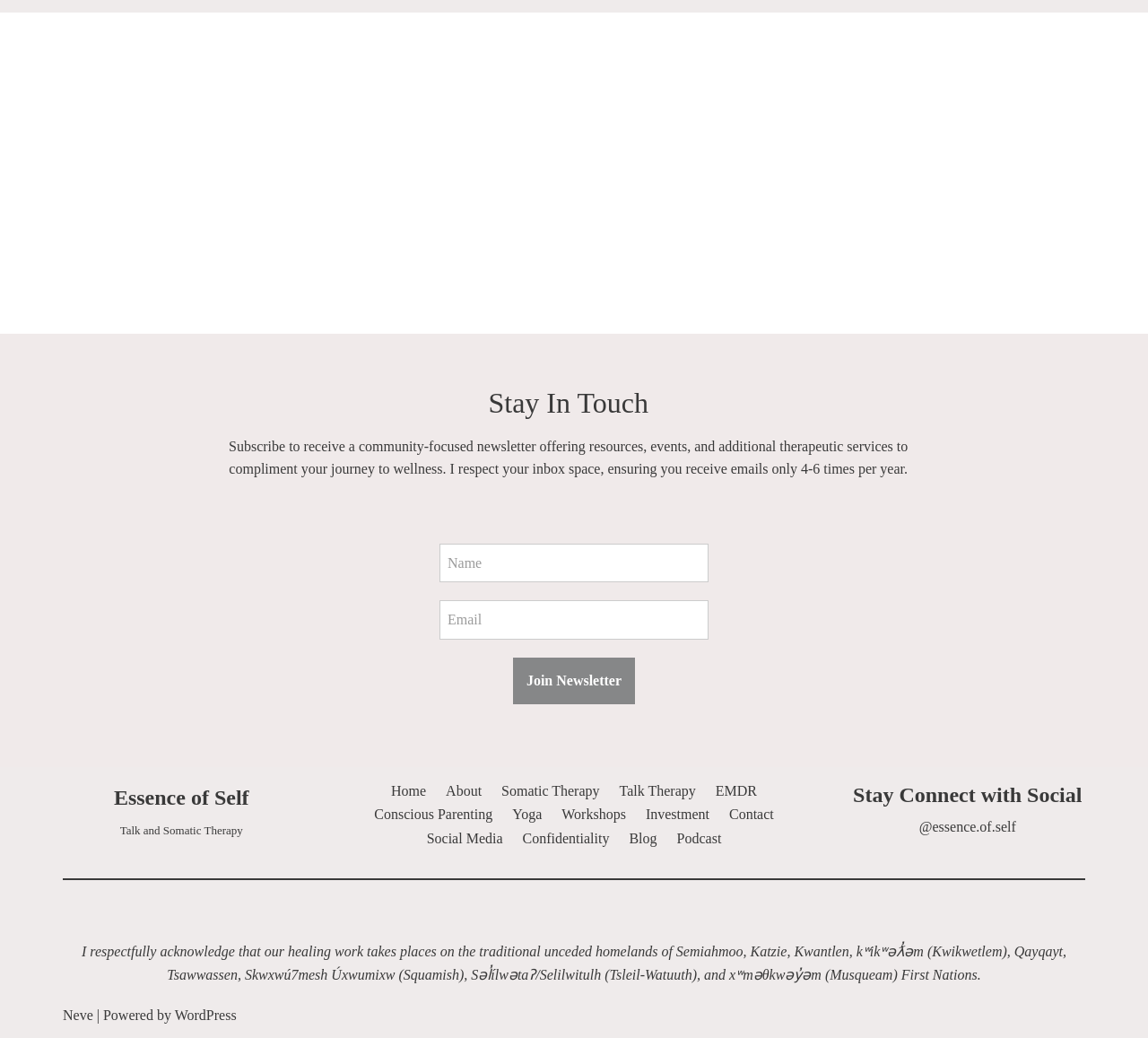Can you find the bounding box coordinates for the element to click on to achieve the instruction: "Read the blog"?

[0.548, 0.796, 0.572, 0.819]